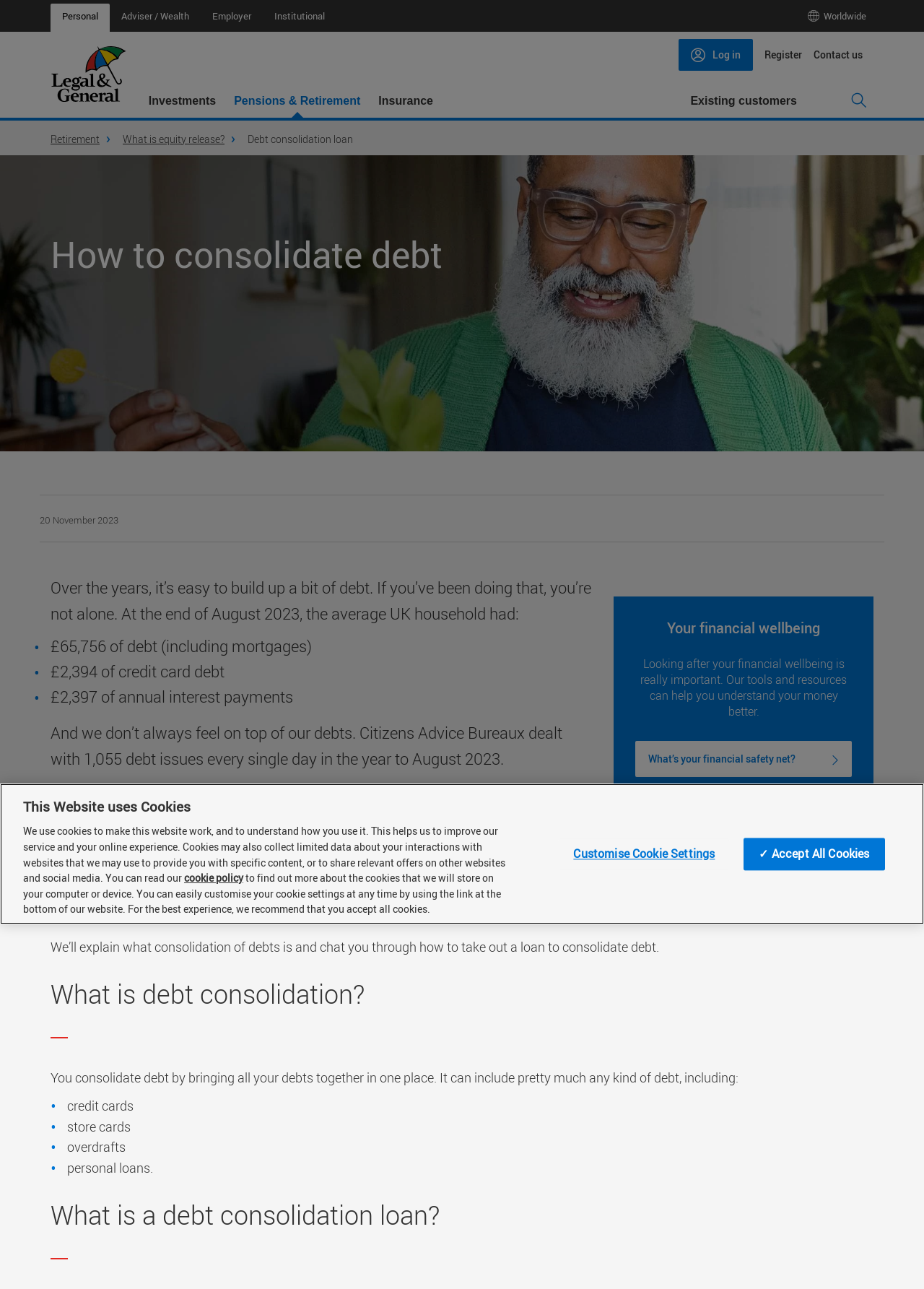What is the ideal solution to debt?
Utilize the image to construct a detailed and well-explained answer.

According to the webpage, the ideal solution to debt is paying it off, but it's not always easy to do. Therefore, debt consolidation is an alternative way to manage debt.